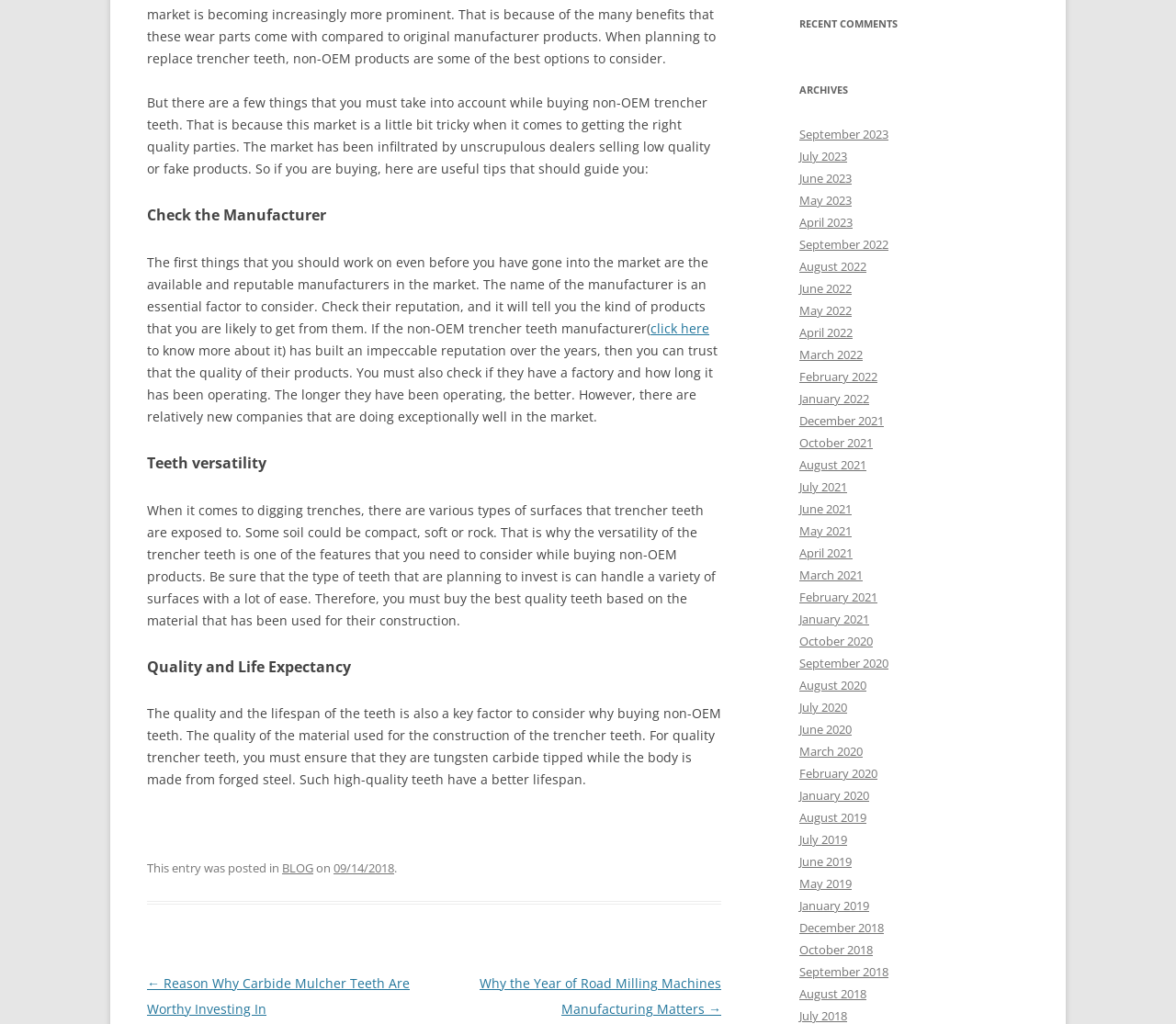Bounding box coordinates should be provided in the format (top-left x, top-left y, bottom-right x, bottom-right y) with all values between 0 and 1. Identify the bounding box for this UI element: May 2021

[0.68, 0.511, 0.724, 0.527]